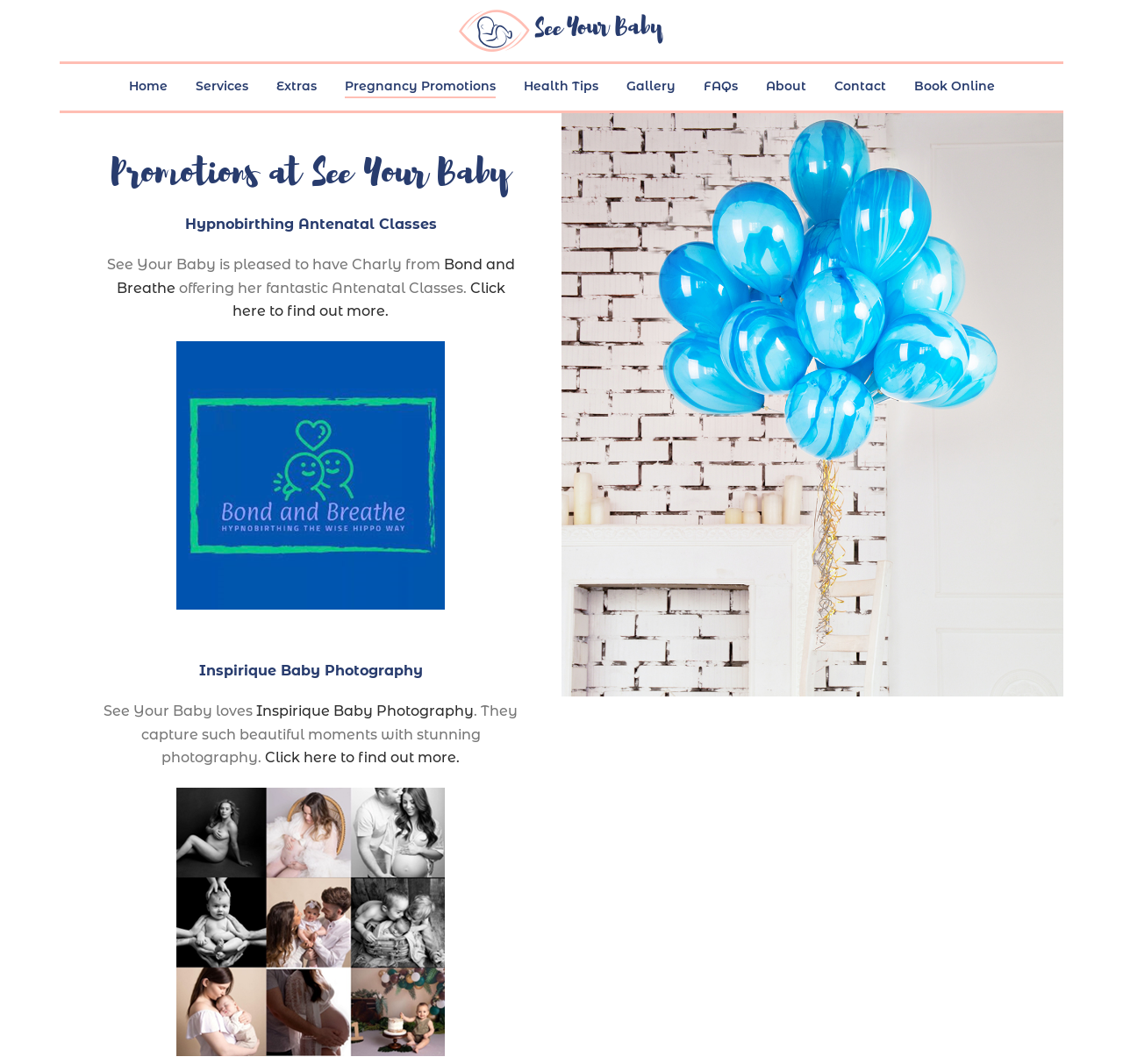Provide the bounding box coordinates of the HTML element this sentence describes: "Services". The bounding box coordinates consist of four float numbers between 0 and 1, i.e., [left, top, right, bottom].

[0.161, 0.06, 0.233, 0.104]